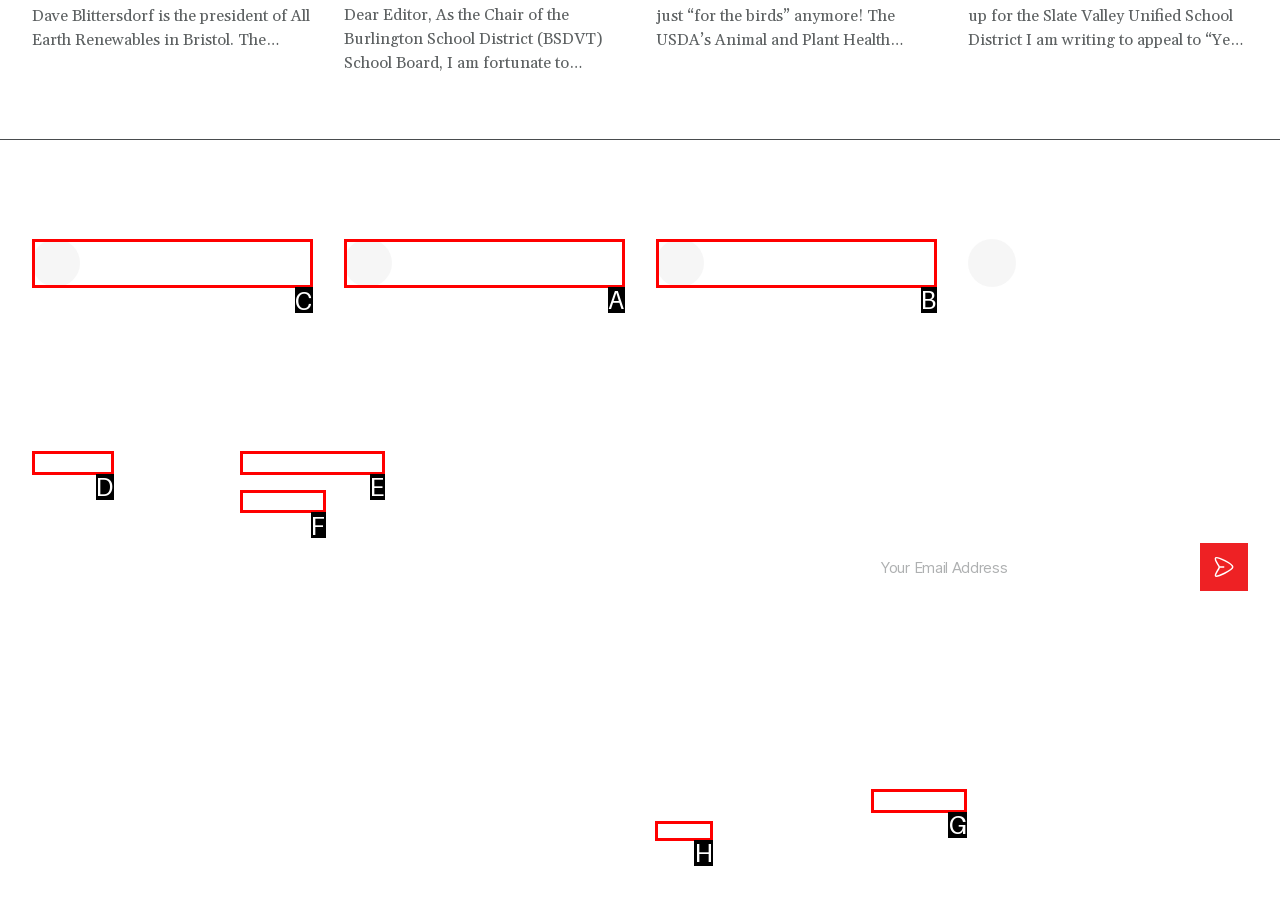Determine which HTML element to click to execute the following task: Visit our location Answer with the letter of the selected option.

C